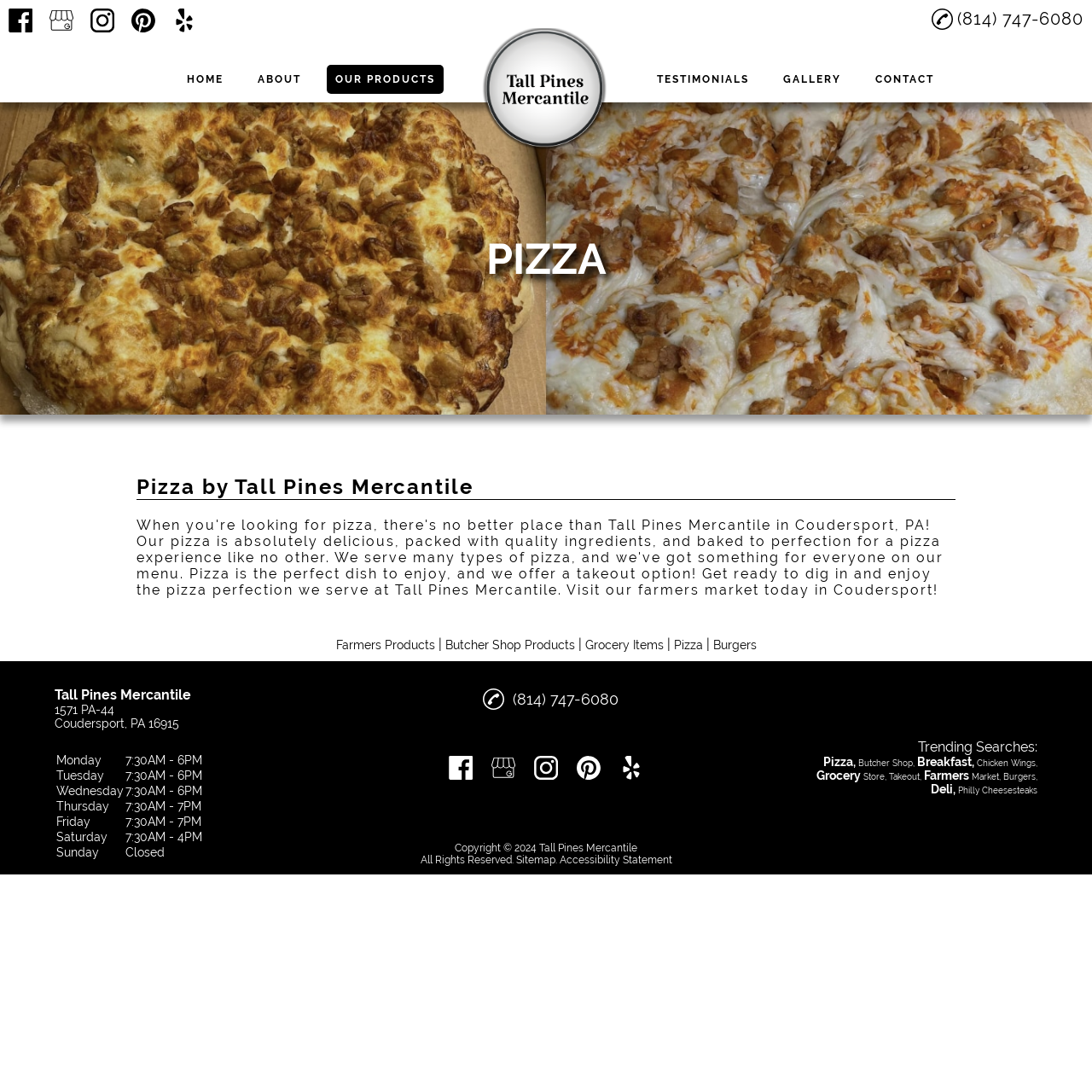Identify the bounding box of the UI component described as: "Gallery".

[0.709, 0.059, 0.778, 0.086]